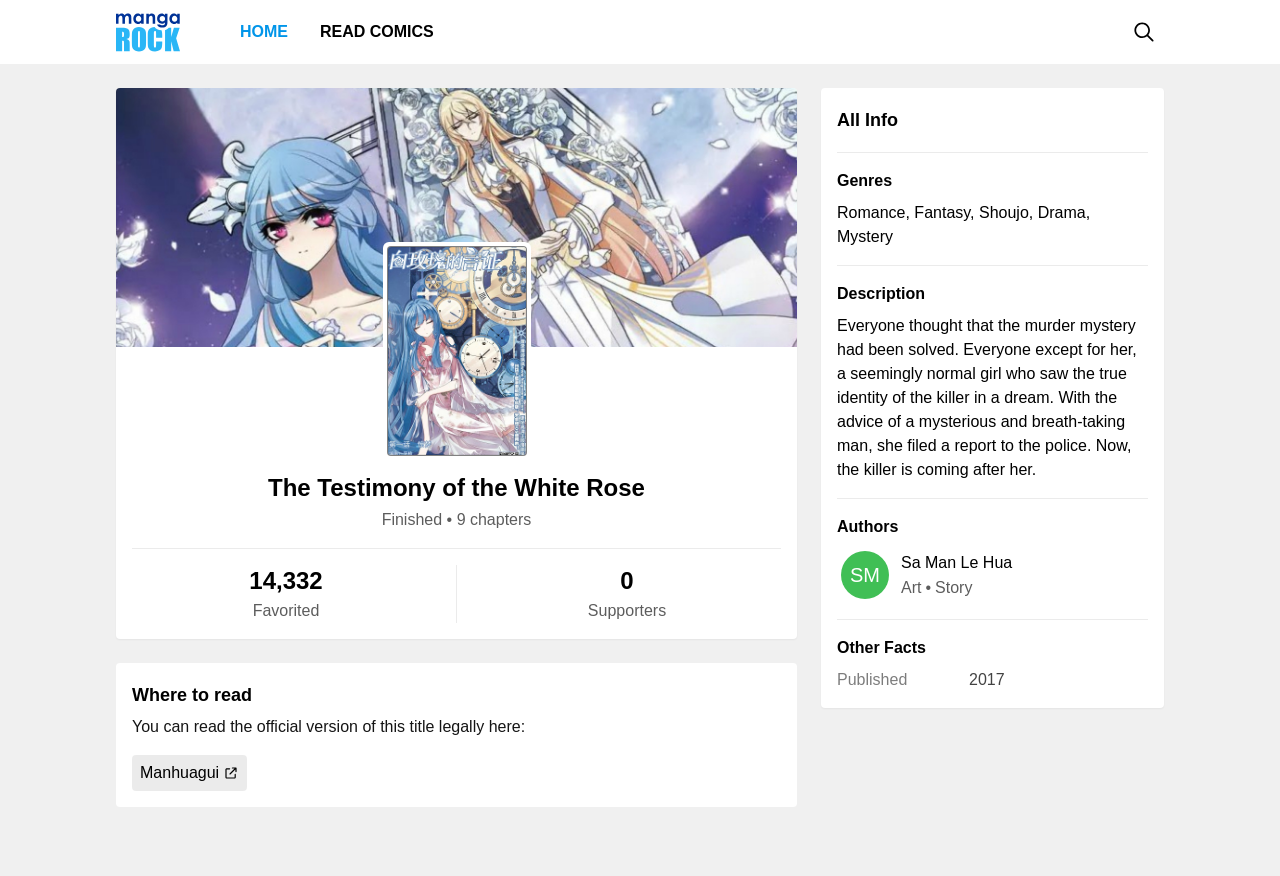Using the webpage screenshot, find the UI element described by Sa Man Le Hua. Provide the bounding box coordinates in the format (top-left x, top-left y, bottom-right x, bottom-right y), ensuring all values are floating point numbers between 0 and 1.

[0.704, 0.628, 0.791, 0.656]